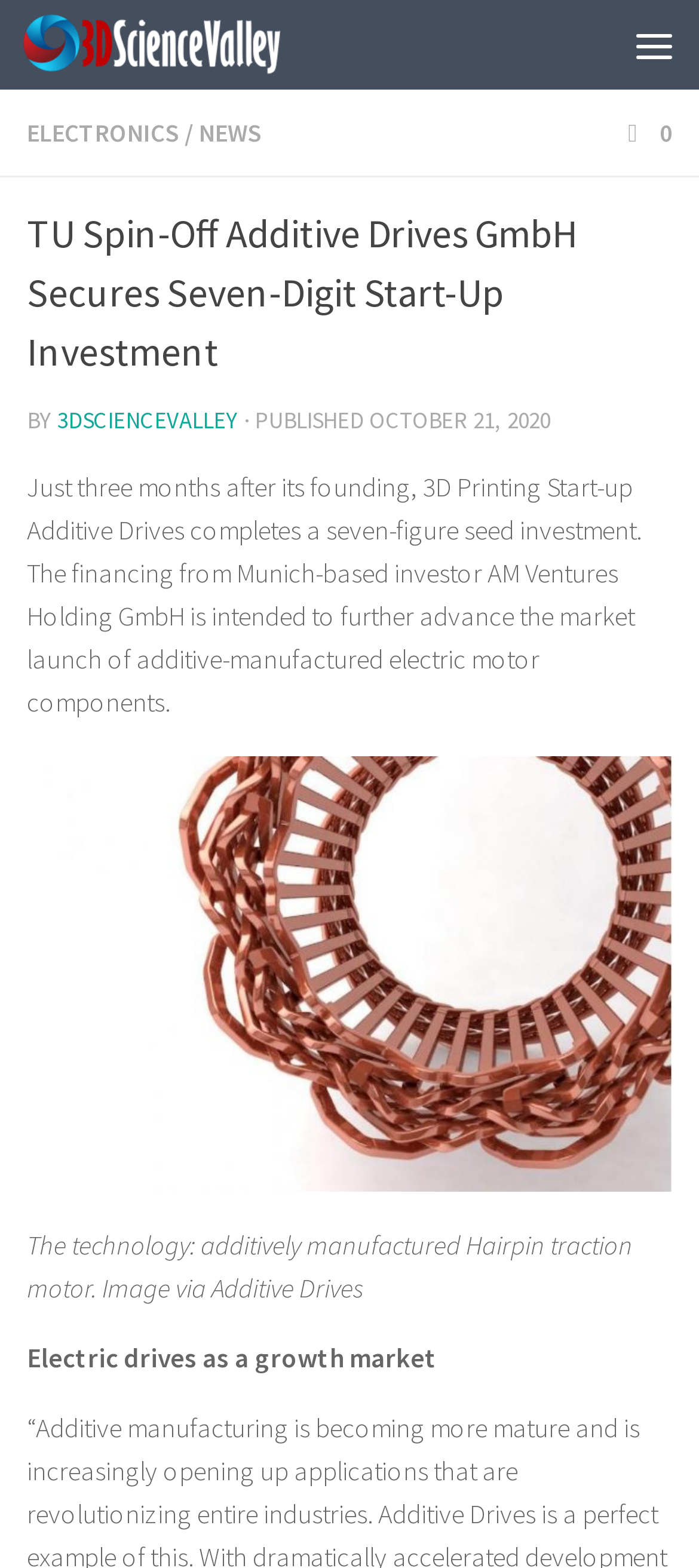What is the type of motor component mentioned in the article?
Use the screenshot to answer the question with a single word or phrase.

Hairpin traction motor